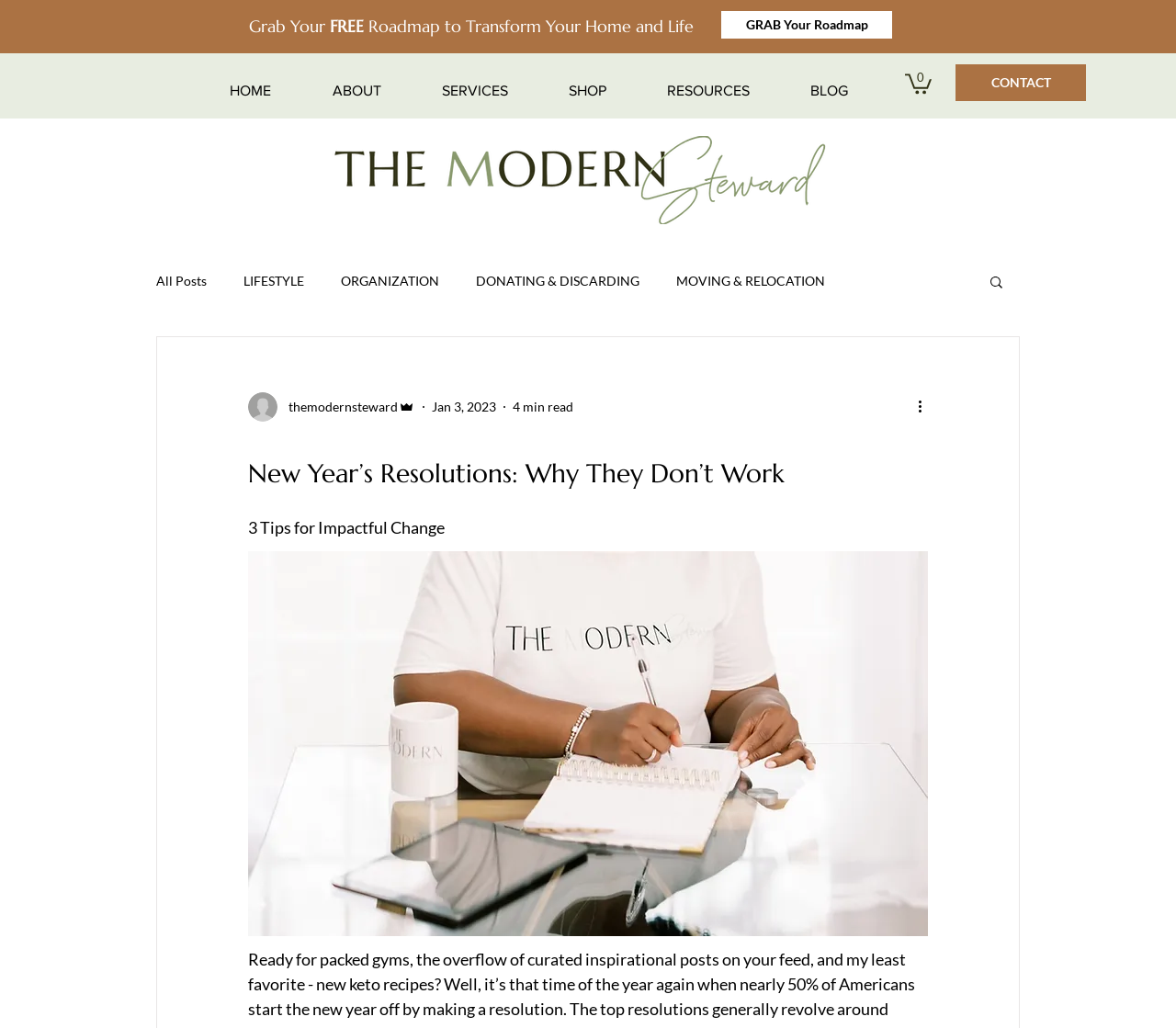How many items are in the cart?
Identify the answer in the screenshot and reply with a single word or phrase.

0